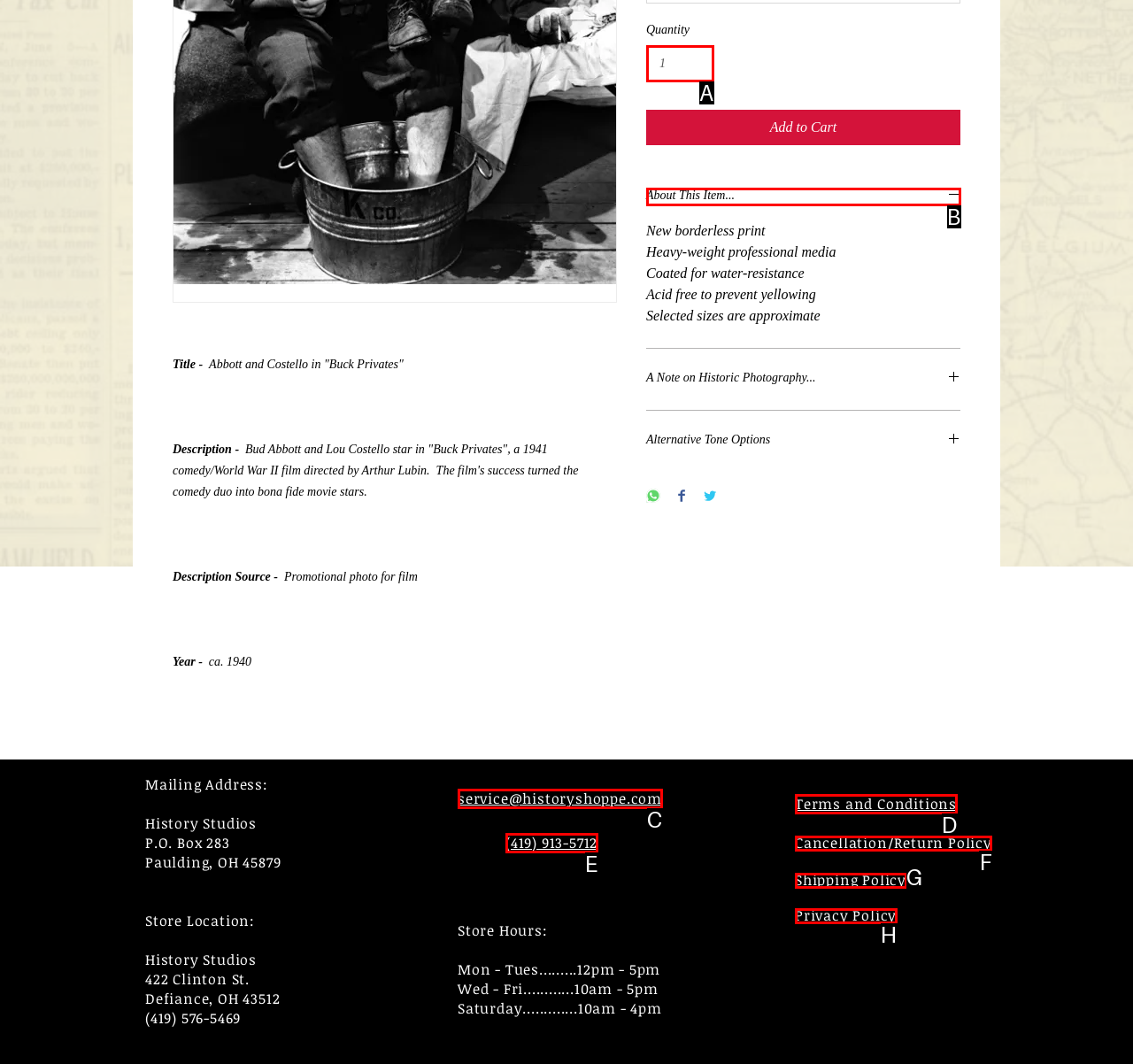Tell me which one HTML element best matches the description: input value="1" aria-label="Quantity" value="1"
Answer with the option's letter from the given choices directly.

A